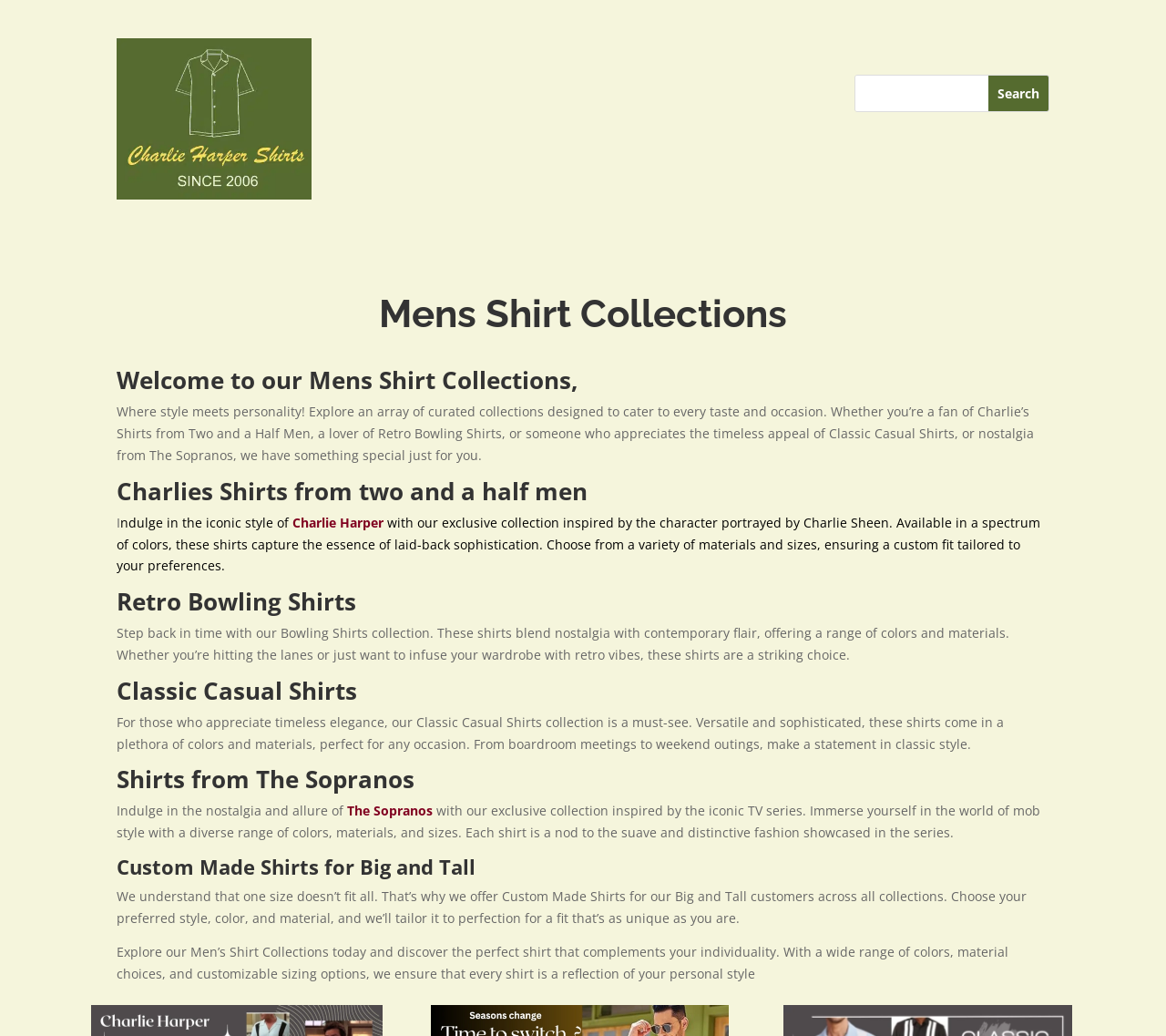Can I customize the size of my shirt?
We need a detailed and exhaustive answer to the question. Please elaborate.

The webpage mentions that Custom Made Shirts for Big and Tall customers are available across all collections, which implies that customers can customize the size of their shirts to fit their individual needs.